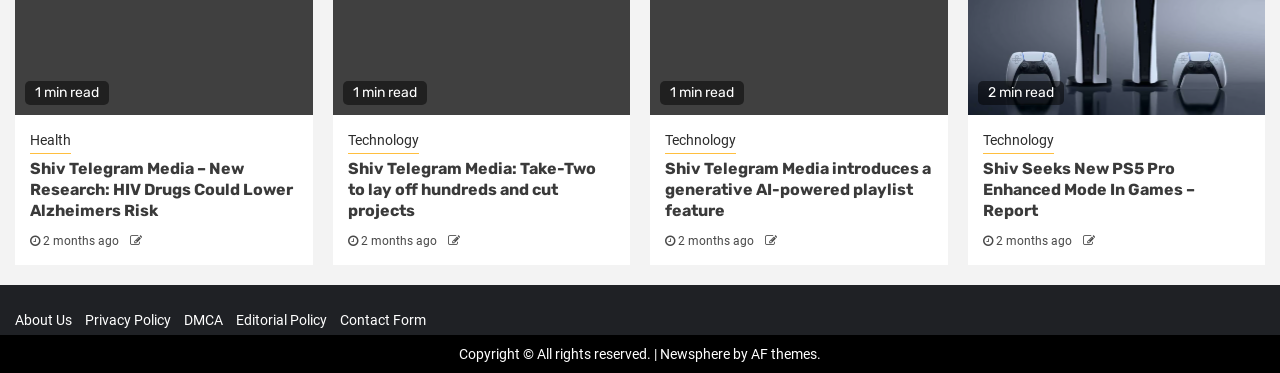Determine the bounding box coordinates for the clickable element to execute this instruction: "Visit the Health category". Provide the coordinates as four float numbers between 0 and 1, i.e., [left, top, right, bottom].

[0.023, 0.348, 0.055, 0.413]